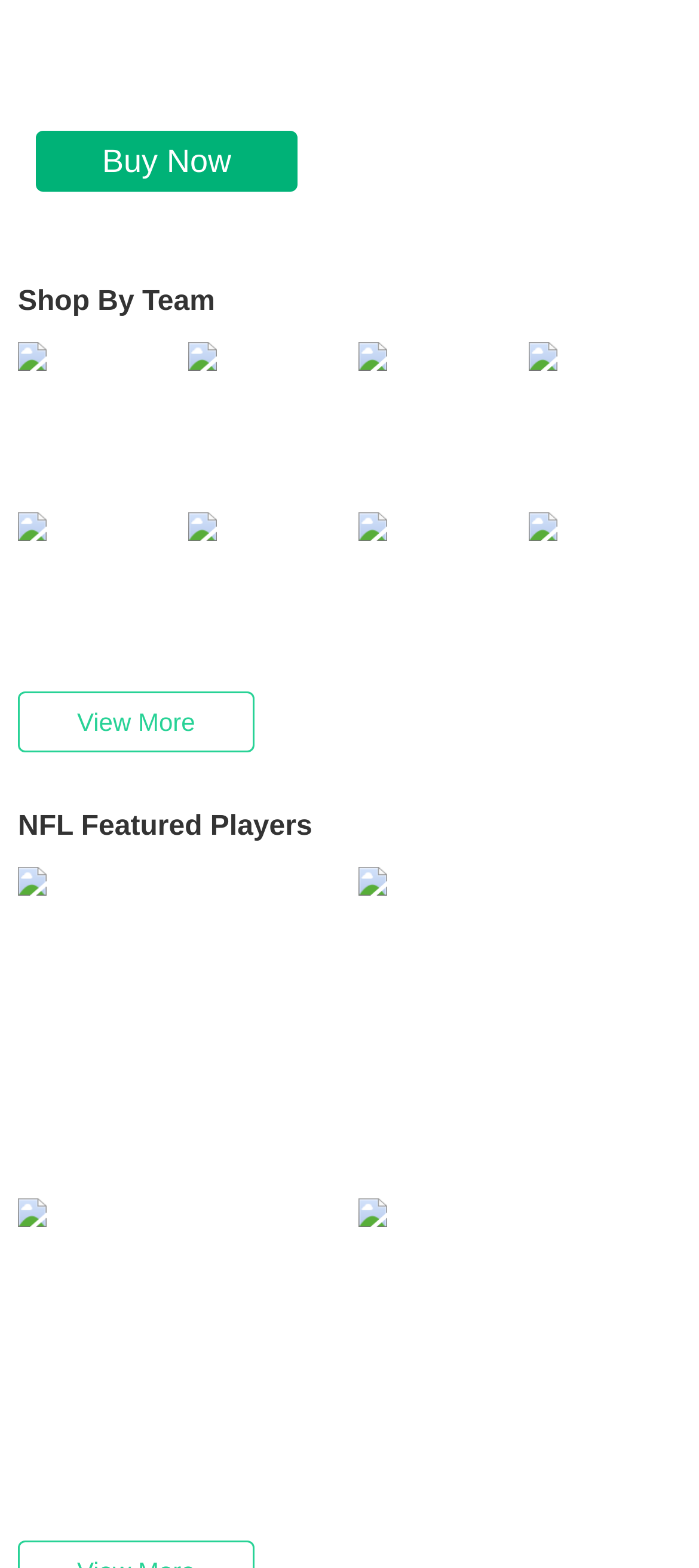Determine the bounding box coordinates of the section I need to click to execute the following instruction: "Click the 'Cheap Jerseys For Sale' link". Provide the coordinates as four float numbers between 0 and 1, i.e., [left, top, right, bottom].

[0.026, 0.218, 0.244, 0.315]